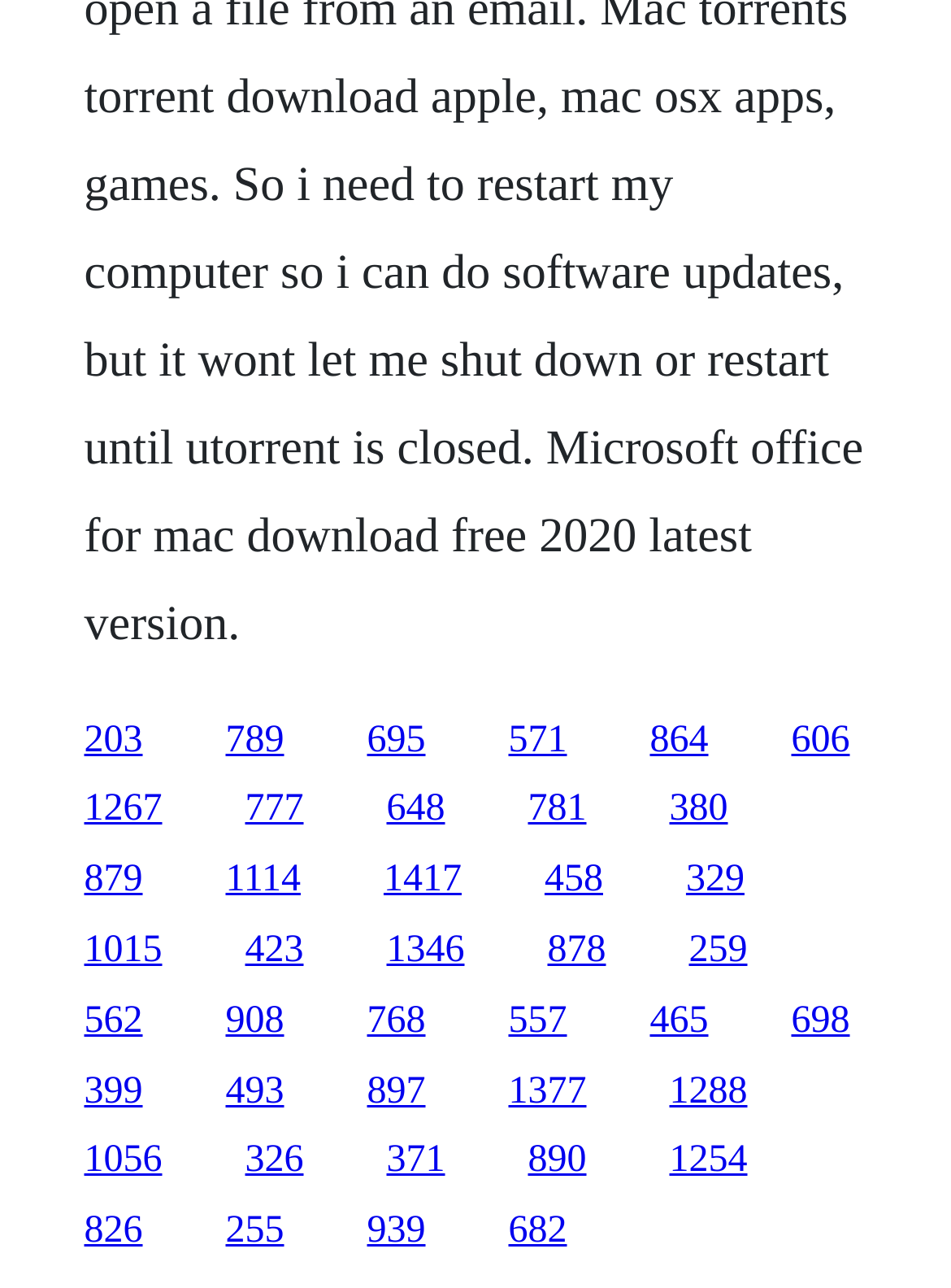Extract the bounding box coordinates for the described element: "203". The coordinates should be represented as four float numbers between 0 and 1: [left, top, right, bottom].

[0.088, 0.558, 0.15, 0.59]